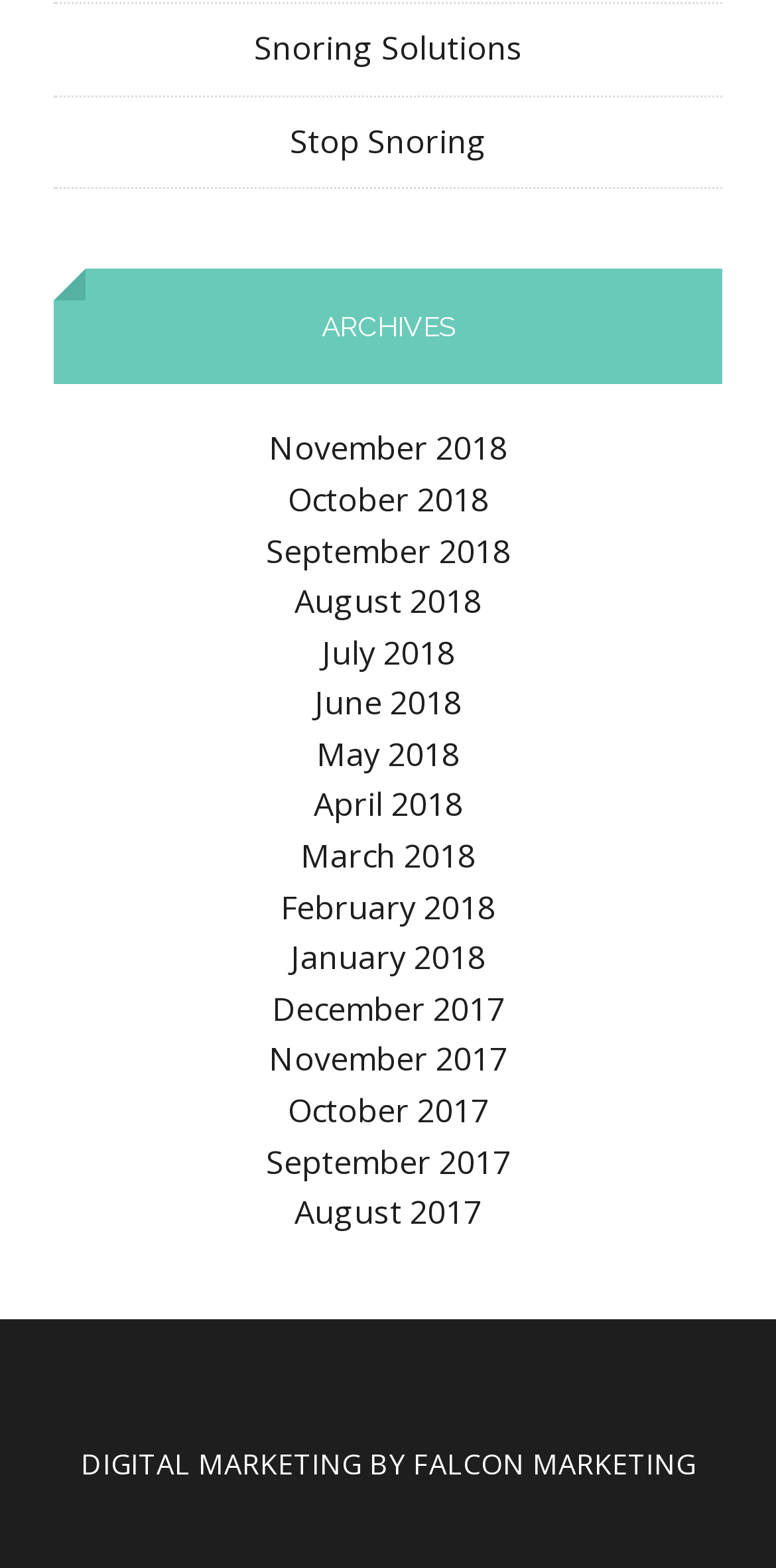Please locate the bounding box coordinates of the element's region that needs to be clicked to follow the instruction: "Click on Snoring Solutions". The bounding box coordinates should be provided as four float numbers between 0 and 1, i.e., [left, top, right, bottom].

[0.327, 0.016, 0.673, 0.044]